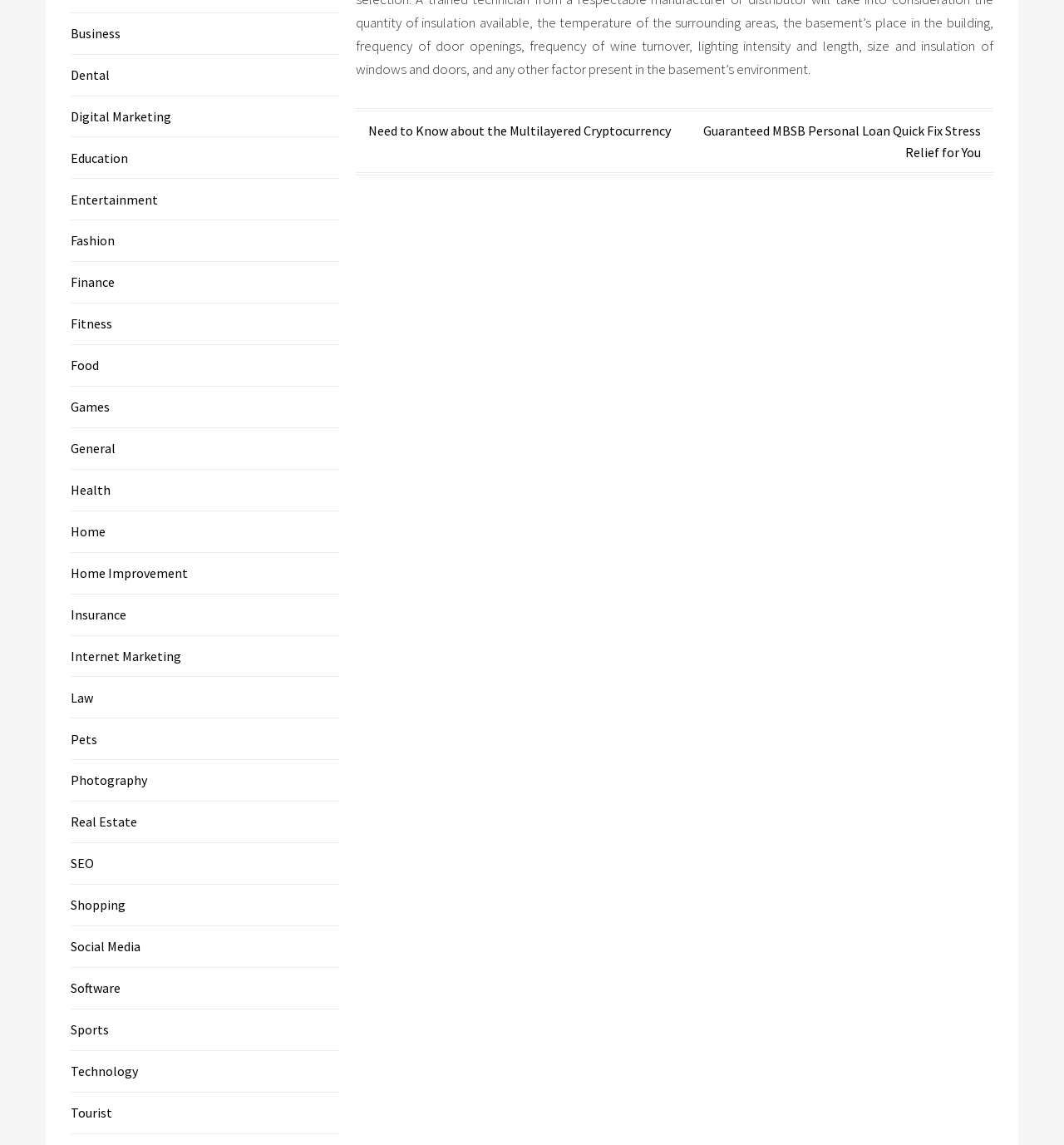Provide the bounding box coordinates for the area that should be clicked to complete the instruction: "Click the 'PODCASTS' link".

None